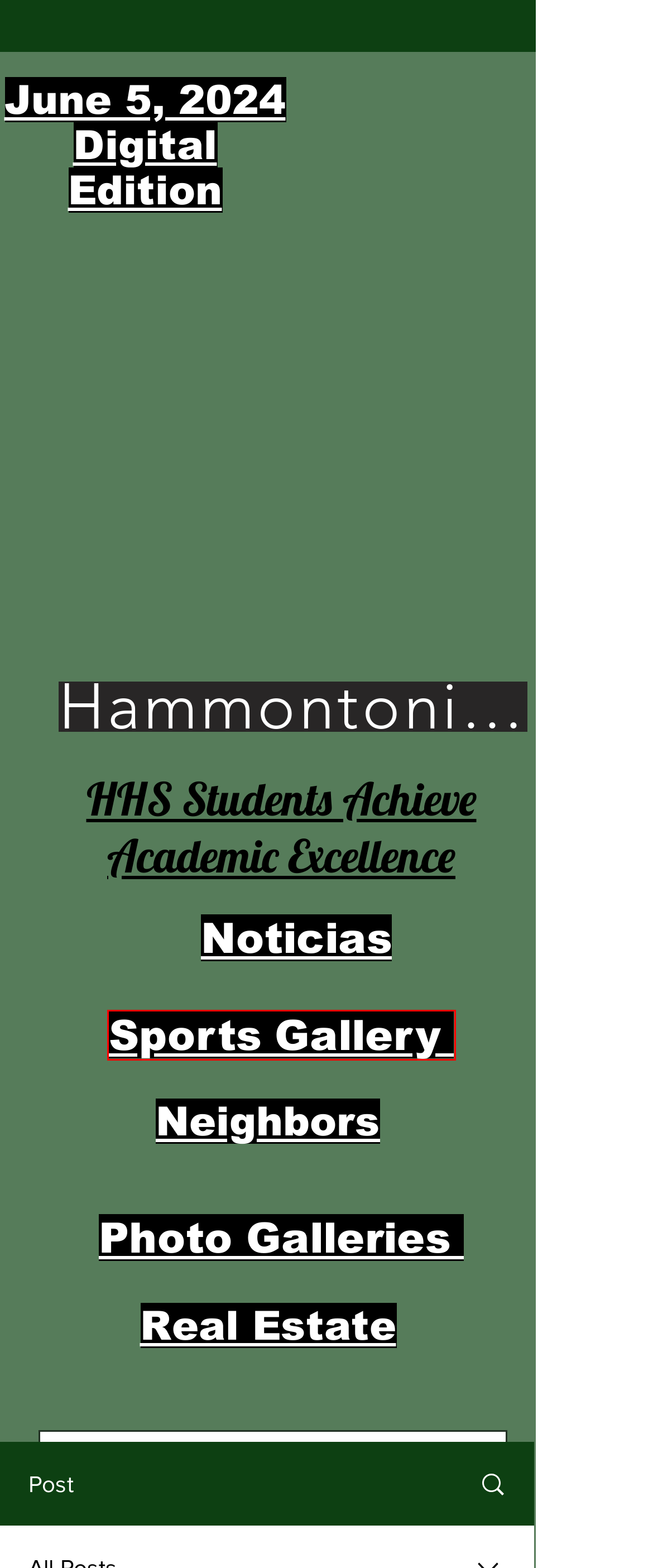You are given a screenshot depicting a webpage with a red bounding box around a UI element. Select the description that best corresponds to the new webpage after clicking the selected element. Here are the choices:
A. Blog Feed | Hammonton Gazette
B. Photo Gallery Lead | Hammonton Gazette
C. Scott Brown Insurance Agency expands
D. Train at Instinct Fitness and MMA
E. Showcase Sports’ new location a hit
F. The Hammontonian | Hammonton Gazette
G. C&J Automotive Specialists - Auto Repair Shop - Philadelphia metropolitan area
H. Sports Photo Gallery | Hammonton Gazette

H